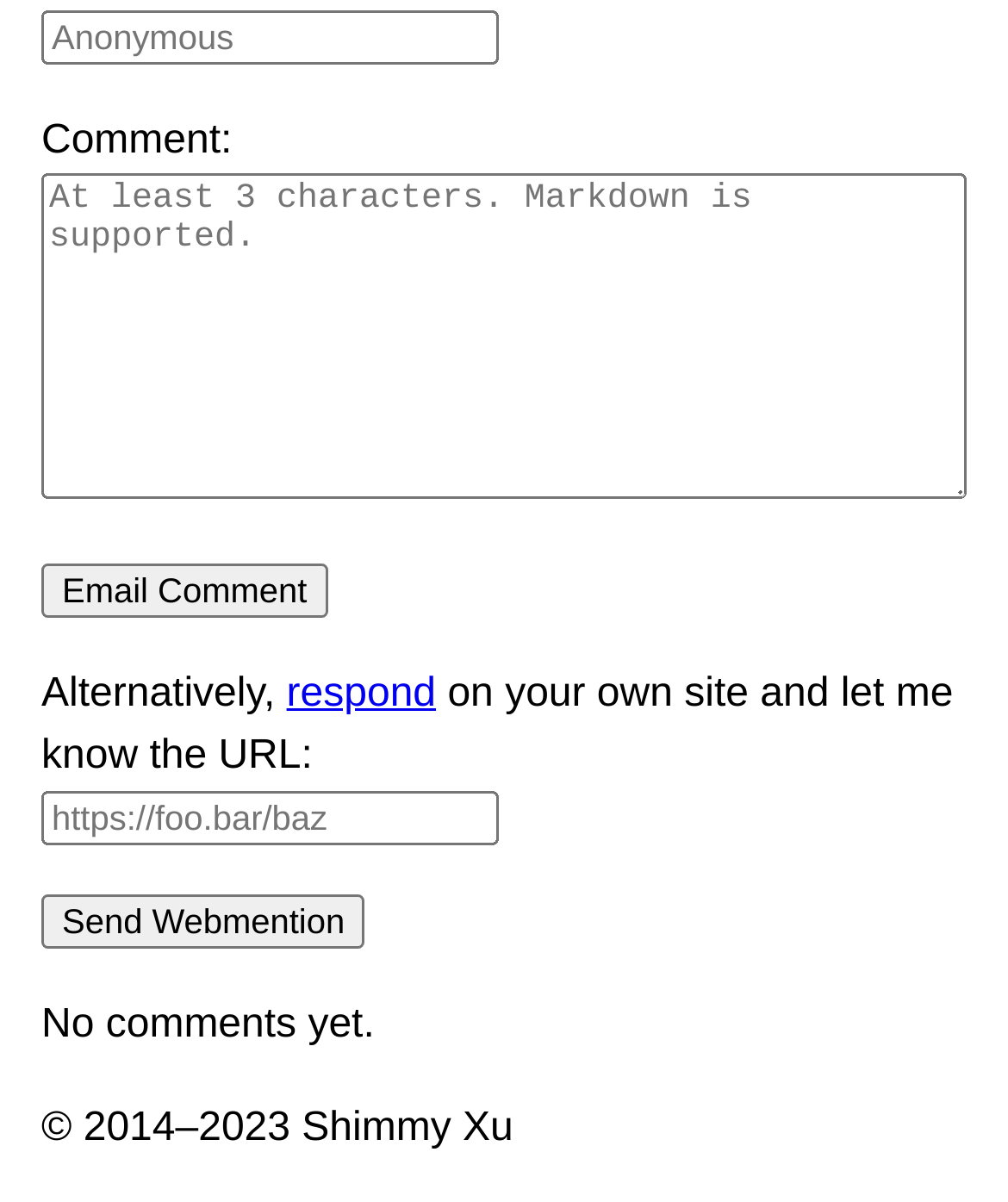Please reply to the following question using a single word or phrase: 
Who is the copyright holder of the webpage?

Shimmy Xu